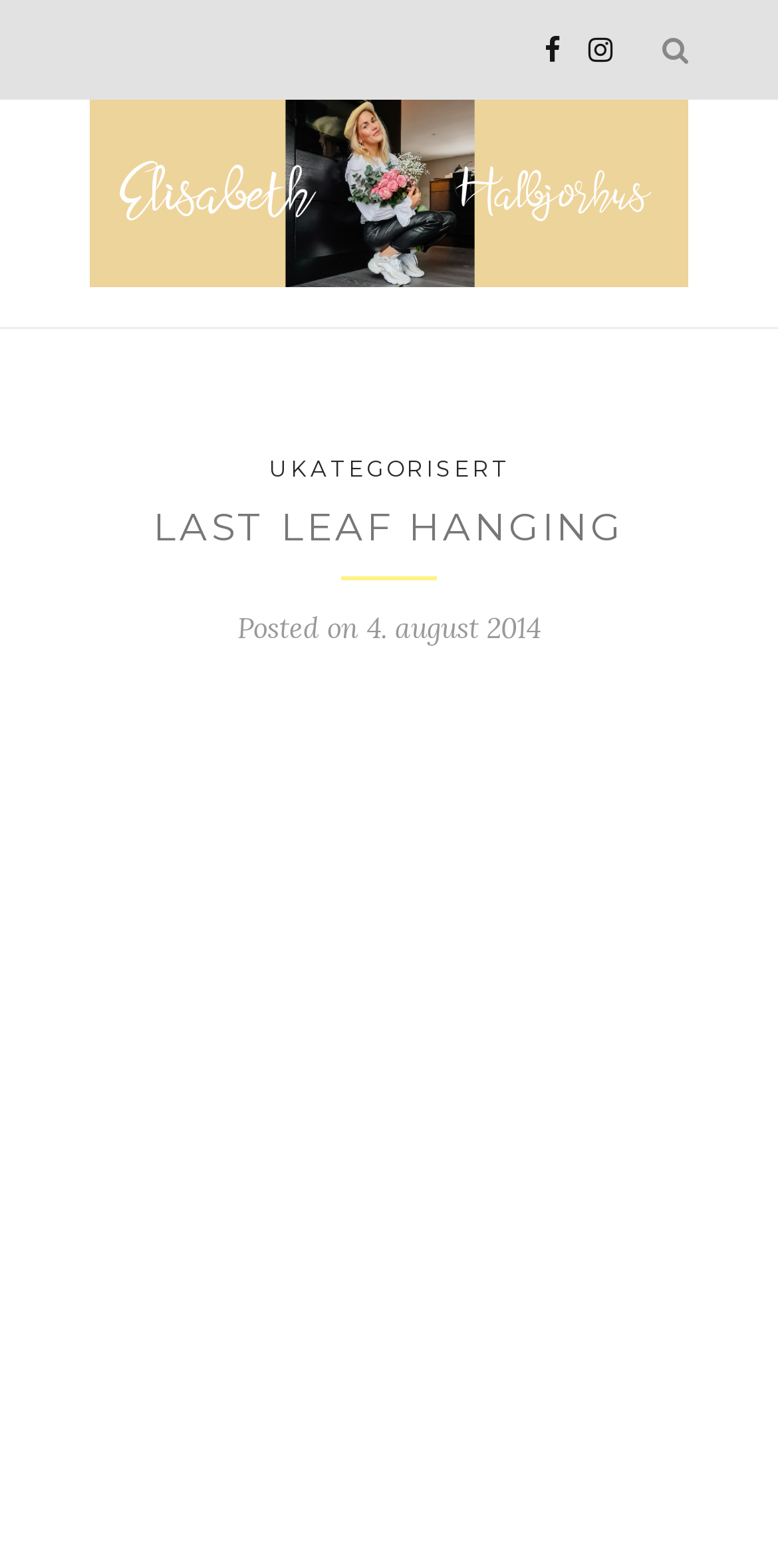What is the category of the post?
Based on the image, give a concise answer in the form of a single word or short phrase.

UKATEGORISERT